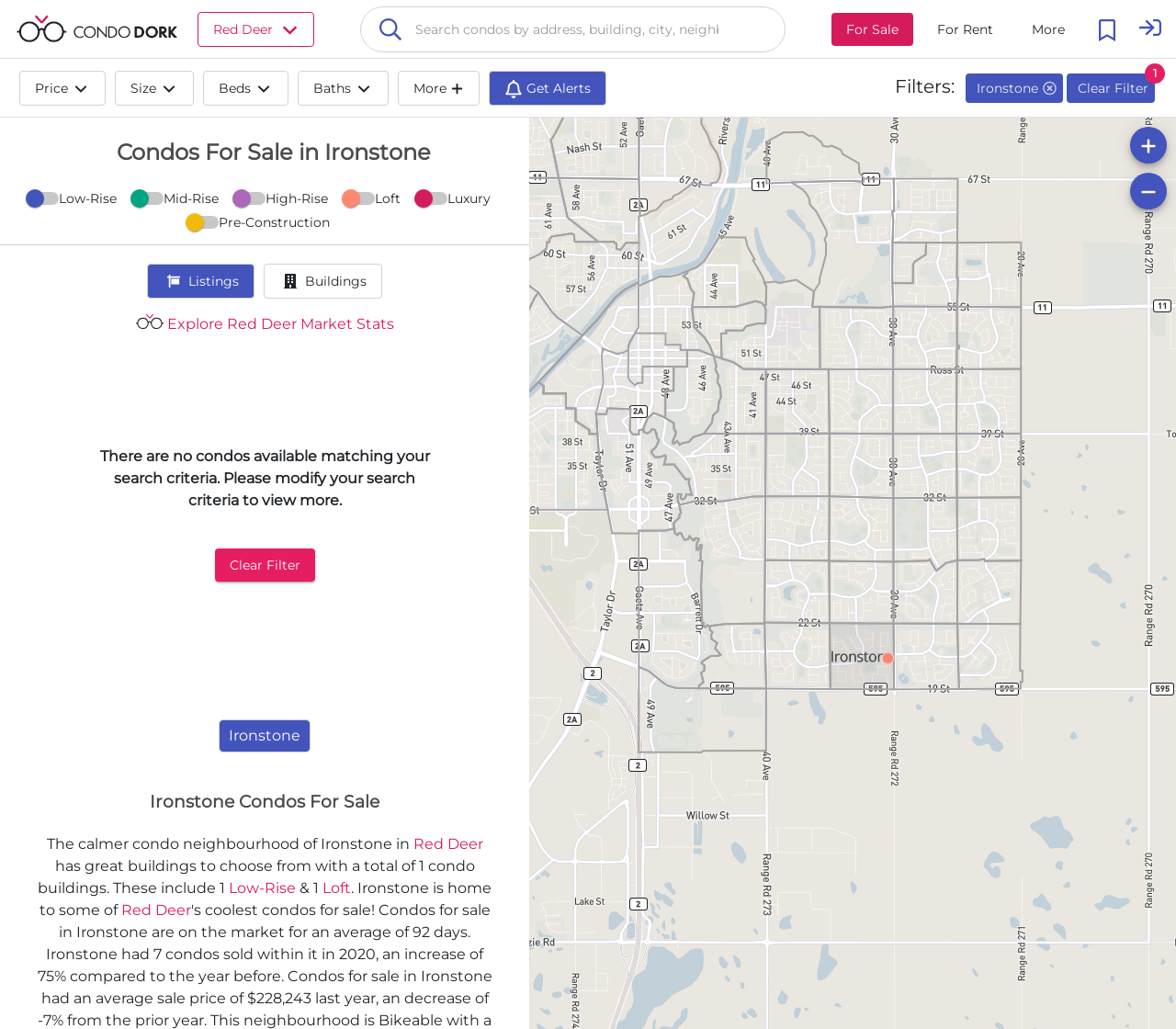Given the content of the image, can you provide a detailed answer to the question?
What type of condos are available in Ironstone?

I found this answer by reading the text 'These include 1 Low-Rise & 1 Loft.' in the webpage, which indicates that Low-Rise and Loft types of condos are available in Ironstone.